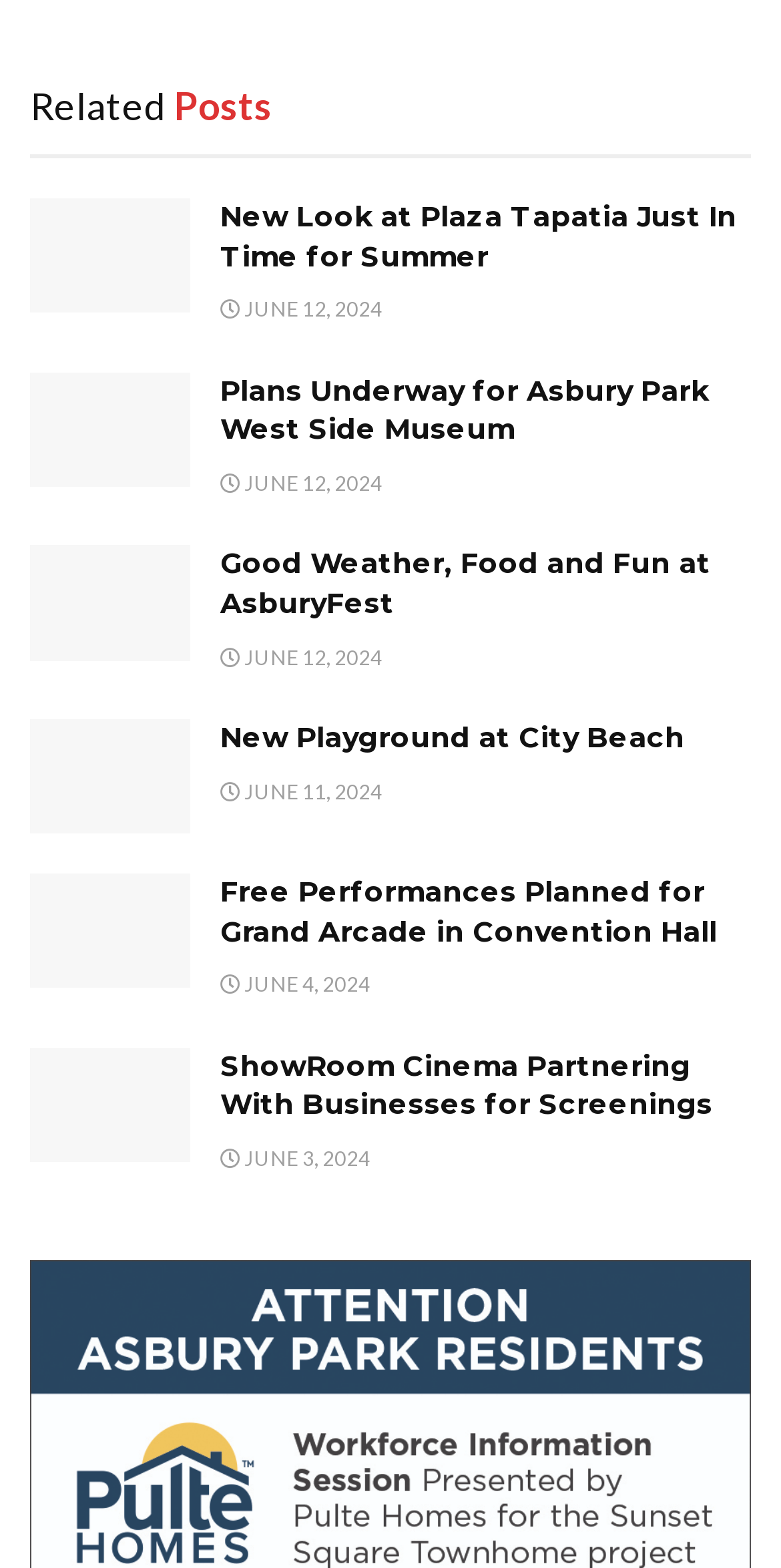Please identify the bounding box coordinates of where to click in order to follow the instruction: "Read article about Free Performances Planned for Grand Arcade in Convention Hall".

[0.038, 0.557, 0.962, 0.642]